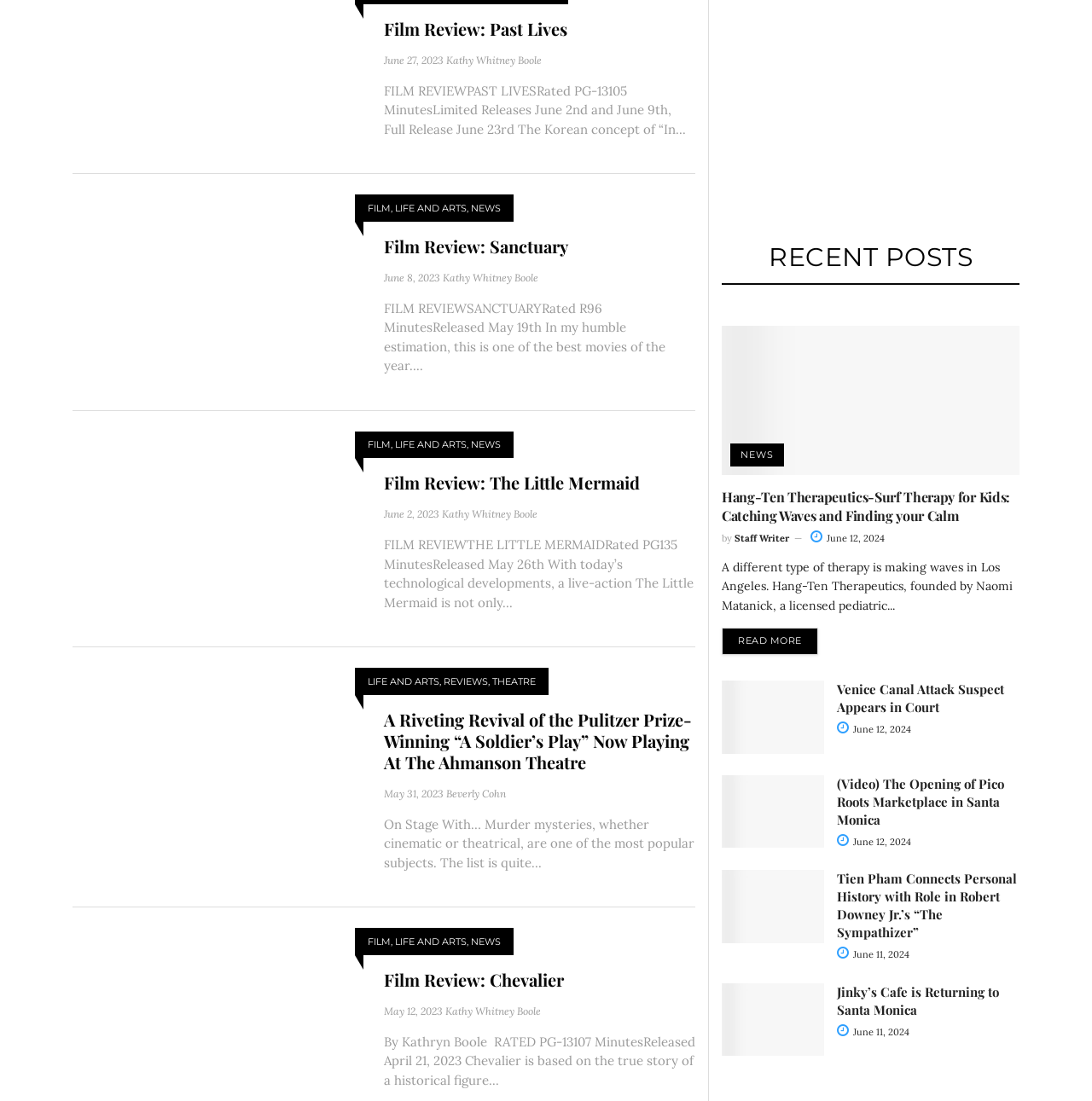Pinpoint the bounding box coordinates of the clickable area necessary to execute the following instruction: "Check the 'NEWS' section". The coordinates should be given as four float numbers between 0 and 1, namely [left, top, right, bottom].

[0.431, 0.182, 0.459, 0.195]